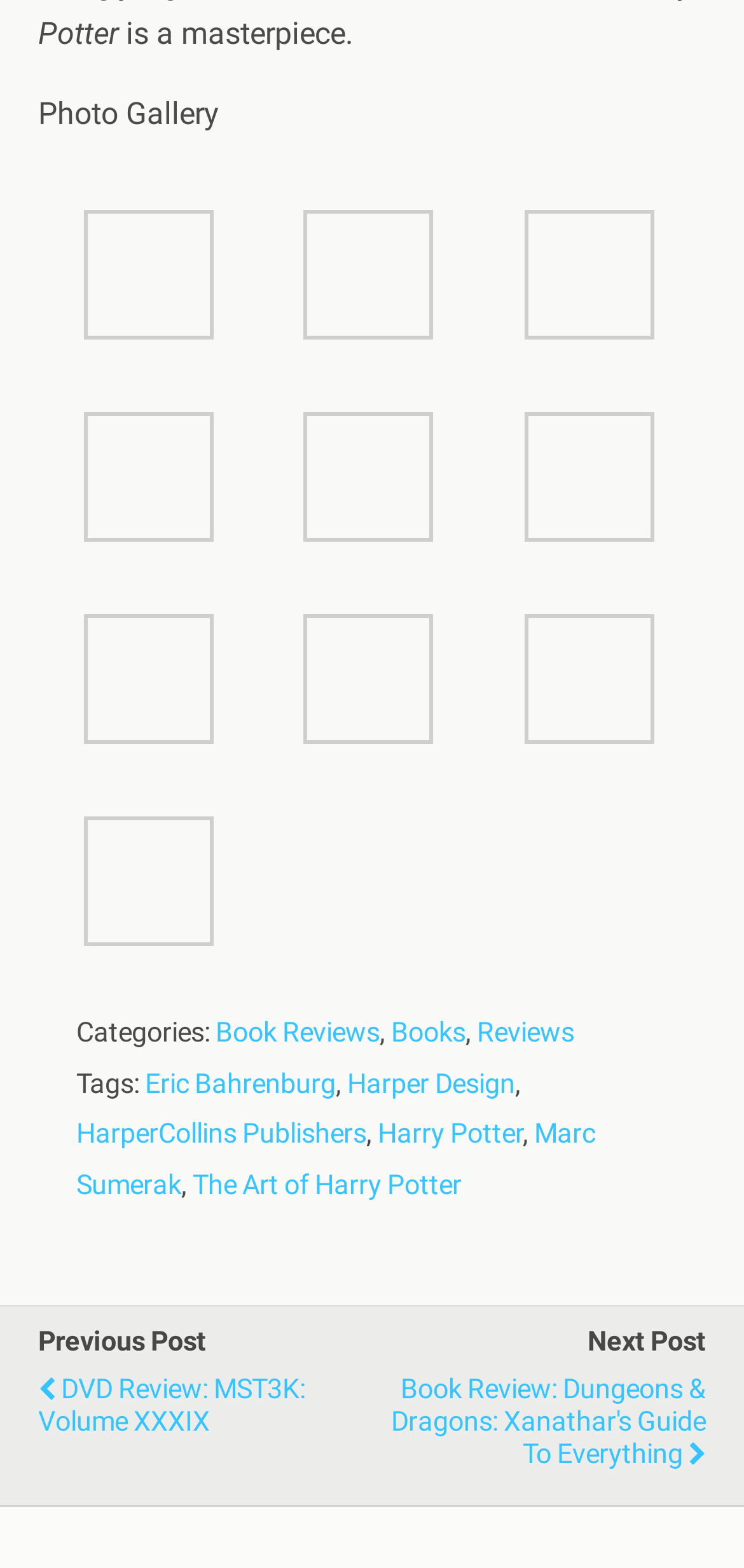Please locate the bounding box coordinates of the element that should be clicked to complete the given instruction: "Go to Previous Post".

[0.051, 0.866, 0.491, 0.927]